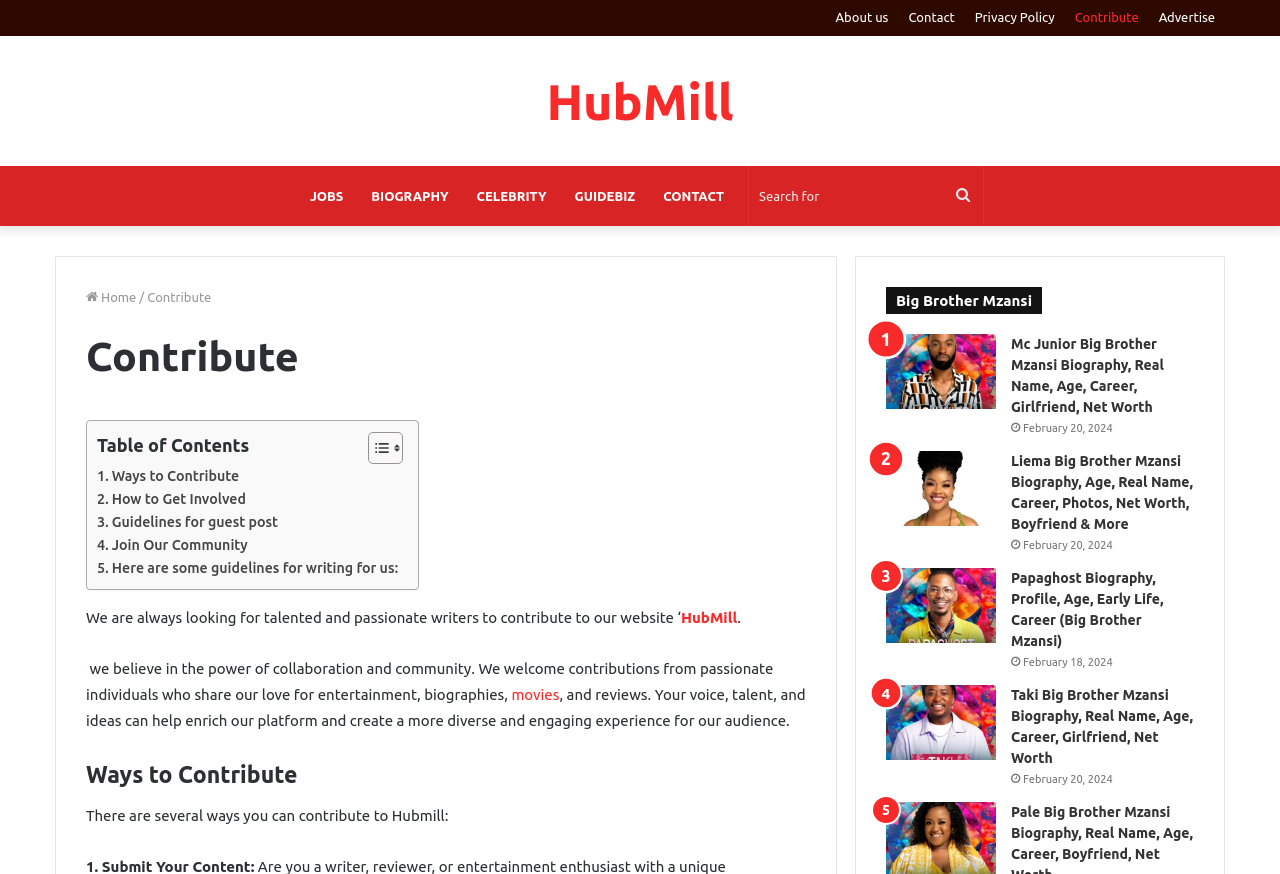How many biography articles are there on the webpage?
Please provide a full and detailed response to the question.

I counted the number of biography article links on the webpage, which are 'Mc Junior Big Brother Mzansi Biography', 'Liema Big Brother Mzansi Biography', 'Papaghost Biography', 'Taki Big Brother Mzansi Biography', and found that there are 5 biography articles in total.